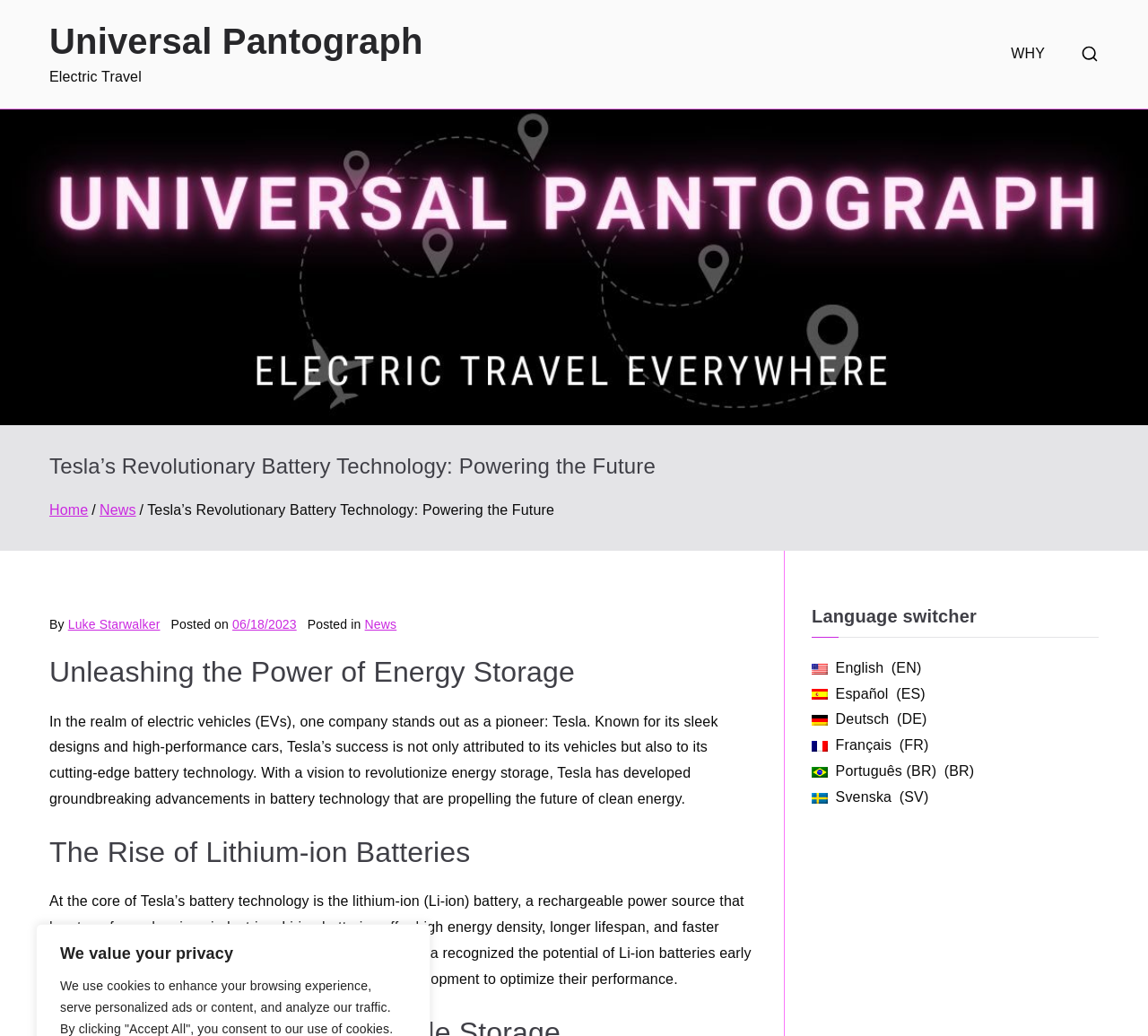Based on what you see in the screenshot, provide a thorough answer to this question: What is the date of the article?

I looked for the 'Posted on' keyword, which is usually followed by the date of the article. In this case, it is '06/18/2023', which is a link element.